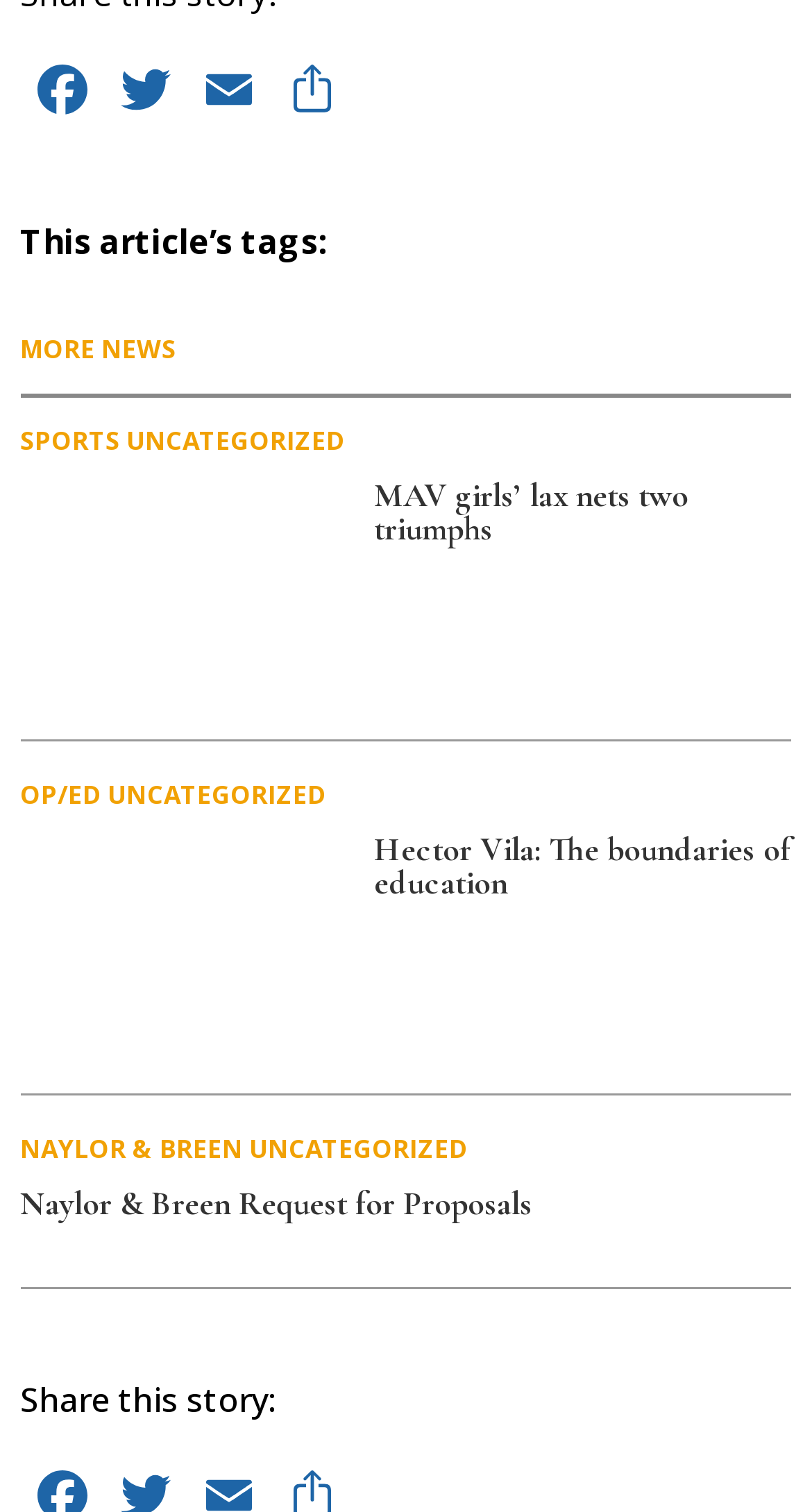Provide a one-word or short-phrase answer to the question:
How many social media links are available?

4